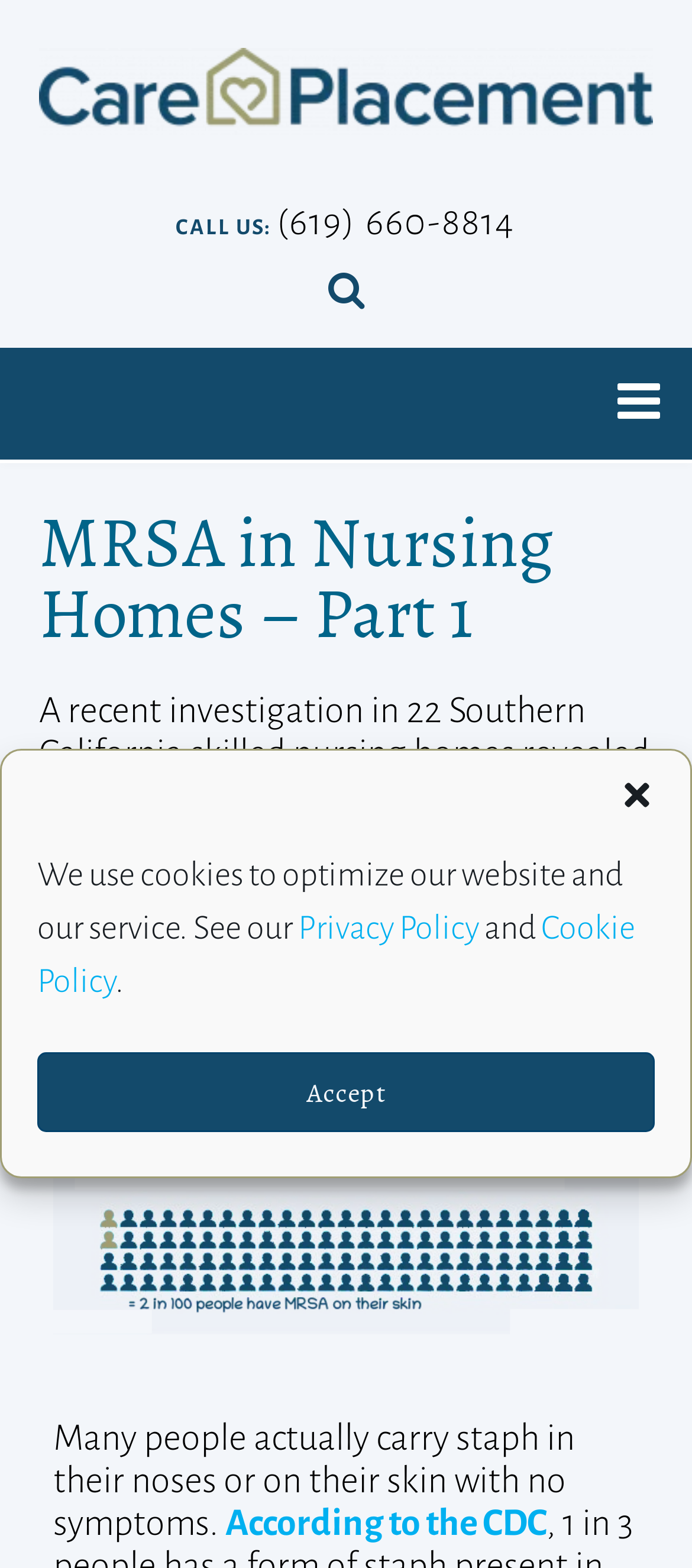Provide a comprehensive description of the webpage.

The webpage is about MRSA infections in nursing homes, specifically focusing on the dangers and prevalence of the antibiotic-resistant infection among the elderly. 

At the top of the page, there is a dialog box for managing cookie consent, which can be closed by a button at the top right corner. Inside the dialog box, there is a message explaining the use of cookies on the website, along with links to the Privacy Policy and Cookie Policy.

Below the dialog box, there is a link to "Care Placement" with an accompanying image, which is positioned at the top center of the page. 

To the right of the "Care Placement" link, there is a section with a "CALL US:" label, a phone number, and a Facebook icon. 

The main content of the page starts with a heading "MRSA in Nursing Homes – Part 1" at the top left. Below the heading, there is a block of text explaining what MRSA is, its resistance to antibiotics, and its presence in Southern California skilled nursing homes. 

Underneath the text, there is a diagram showing the percentage of people who carry MRSA, which is linked to a larger image. Below the diagram, there is a sentence stating that many people carry staph in their noses or on their skin with no symptoms, along with a link to the CDC for further information.